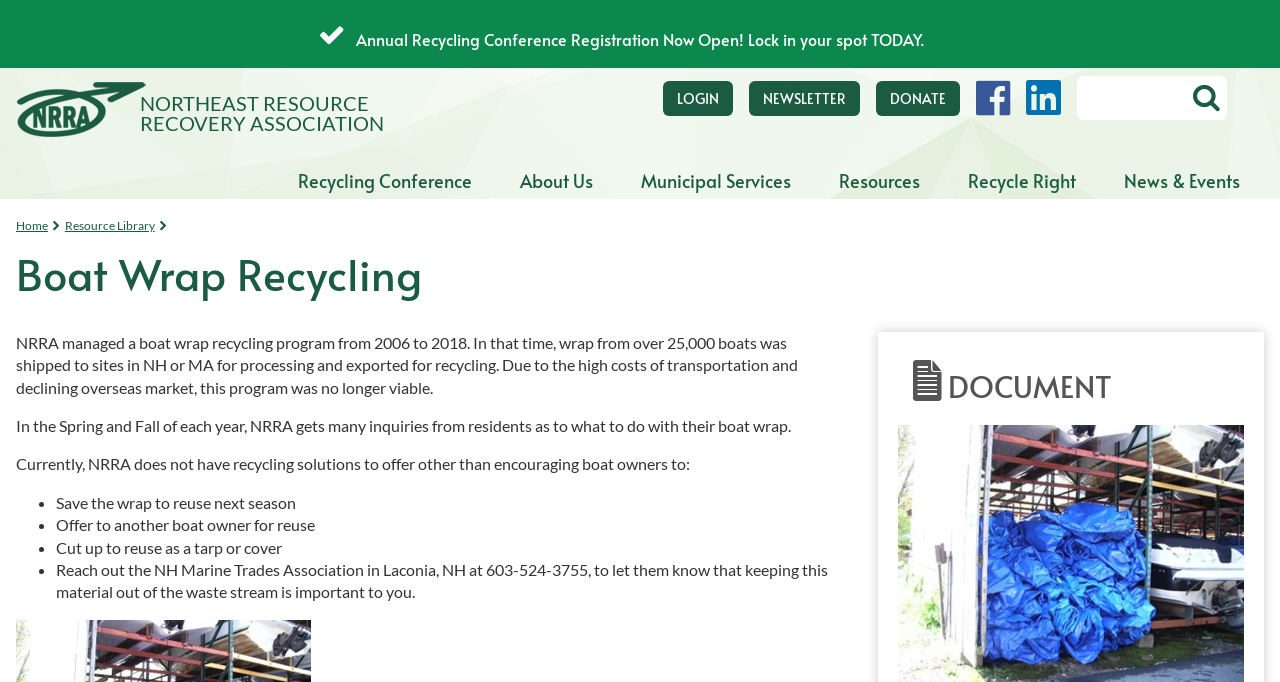Reply to the question with a single word or phrase:
What can boat owners do with their boat wrap?

Reuse or offer to another boat owner